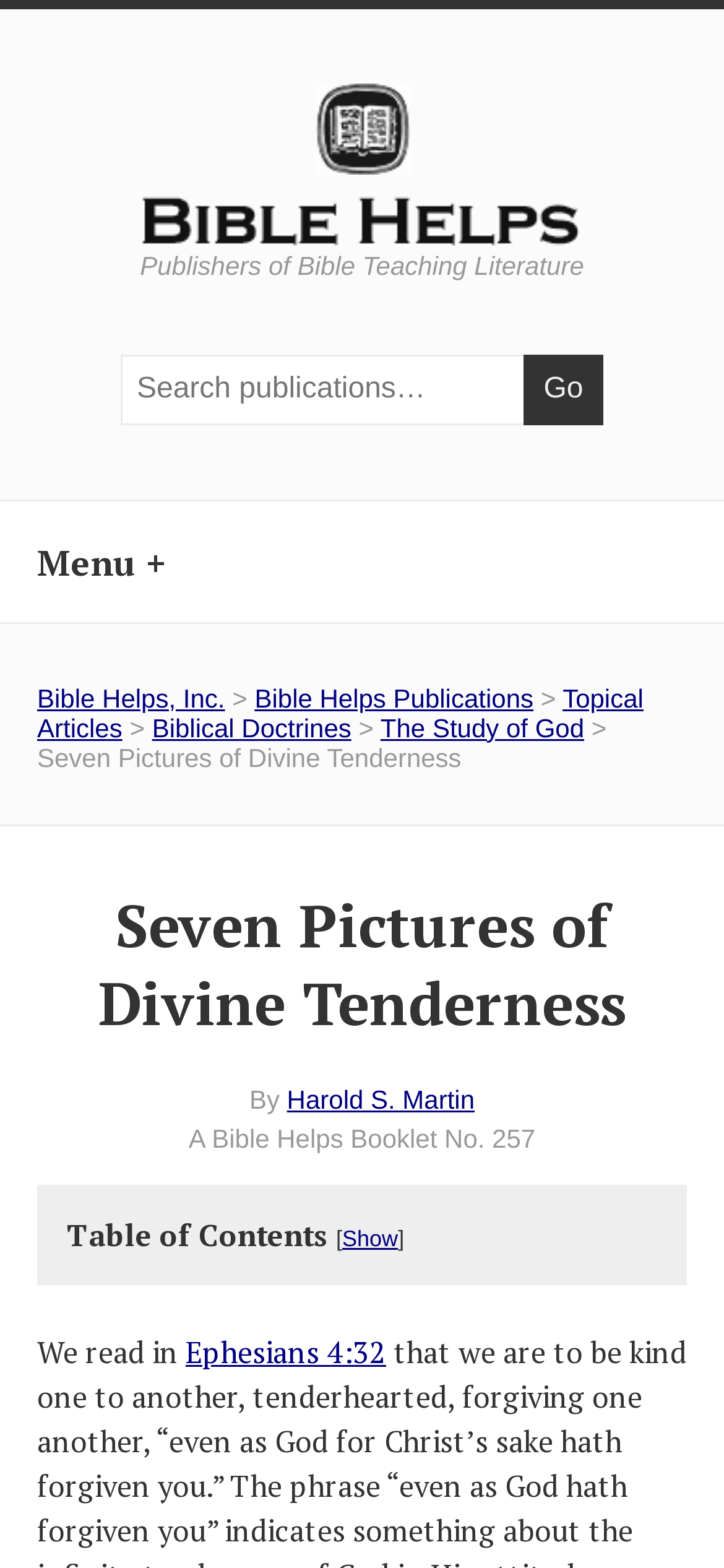Please find the bounding box coordinates for the clickable element needed to perform this instruction: "Click Go".

[0.722, 0.226, 0.834, 0.272]